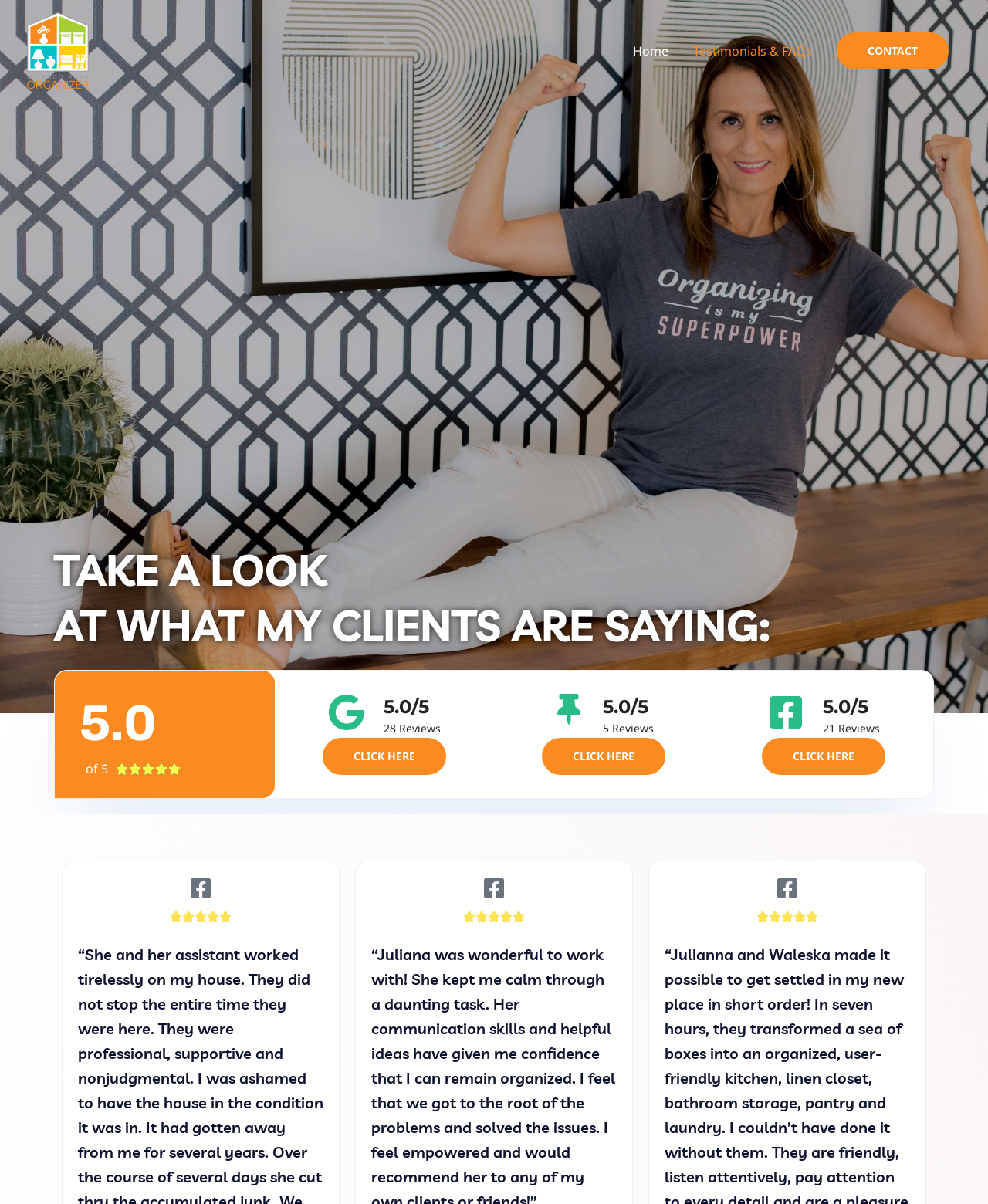Illustrate the webpage's structure and main components comprehensively.

The webpage is about testimonials and FAQs for Orlando Home Organizer. At the top left, there is a link to "Orlando Home Organizer" accompanied by an image with the same name. 

On the top right, there is a site navigation section with three links: "Home", "Testimonials & FAQs", and "CONTACT". 

Below the navigation section, there is a heading "TAKE A LOOK" followed by another heading "AT WHAT MY CLIENTS ARE SAYING:". 

Under these headings, there are three sections displaying client reviews. Each section consists of a heading showing a 5.0 rating, followed by a static text "of 5" and a generic element displaying "5/5". Below these, there is a static text showing the number of reviews, such as "28 Reviews", "5 Reviews", or "21 Reviews". Each section also has a link "CLICK HERE". 

On the right side of each section, there is another heading displaying a 5.0 rating.